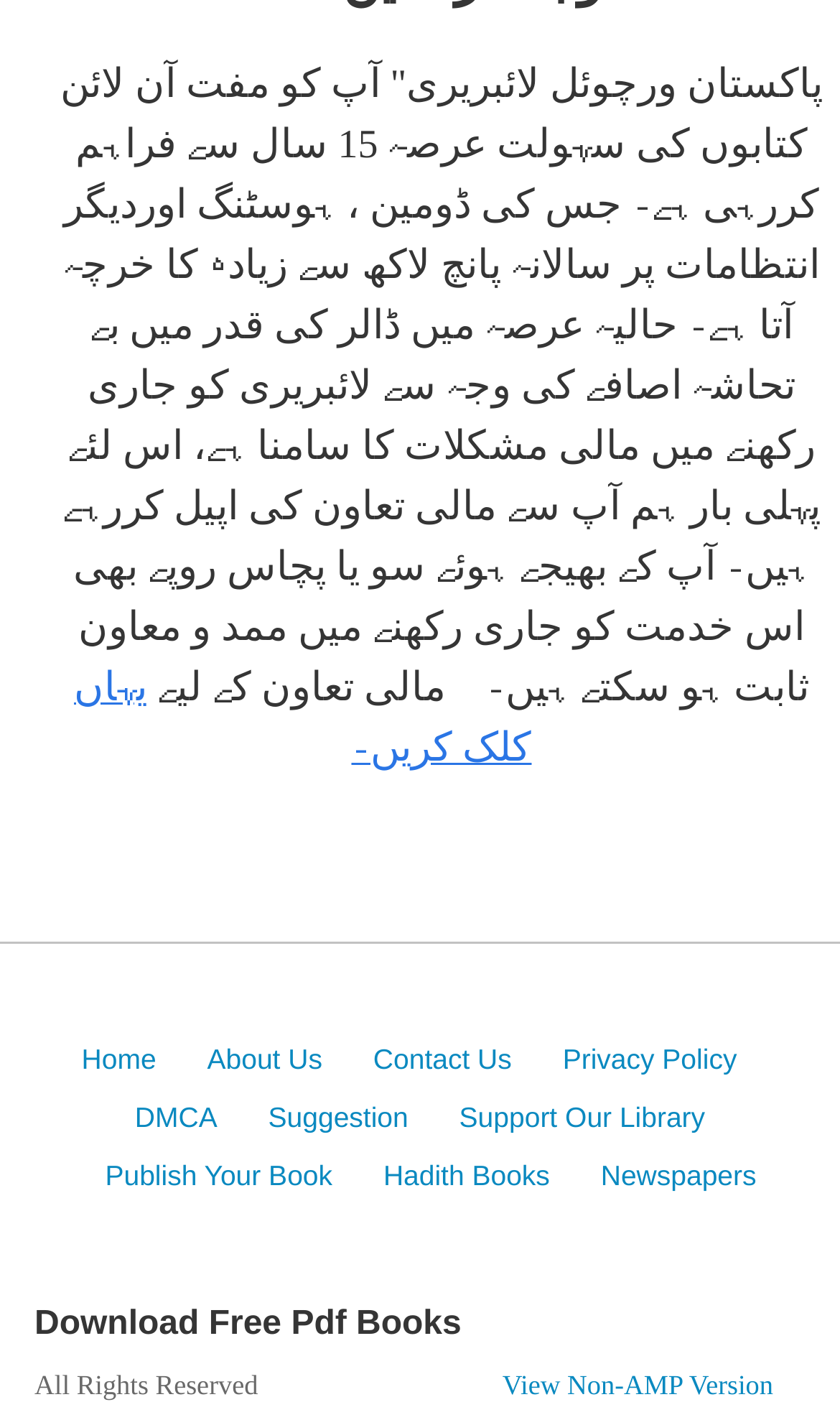Based on the element description: "Suggestion", identify the UI element and provide its bounding box coordinates. Use four float numbers between 0 and 1, [left, top, right, bottom].

[0.319, 0.776, 0.486, 0.799]